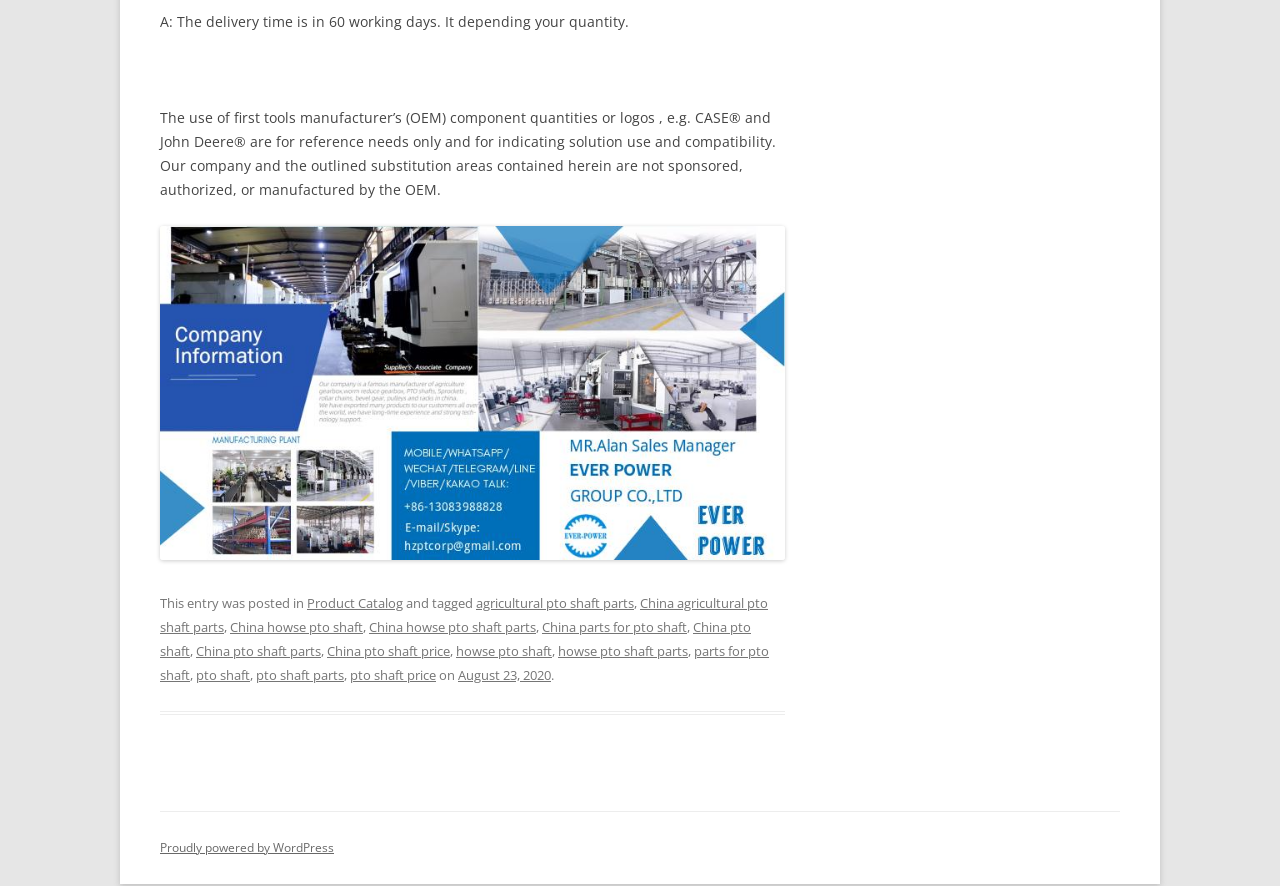When was the product catalog last updated?
Please provide a single word or phrase in response based on the screenshot.

August 23, 2020